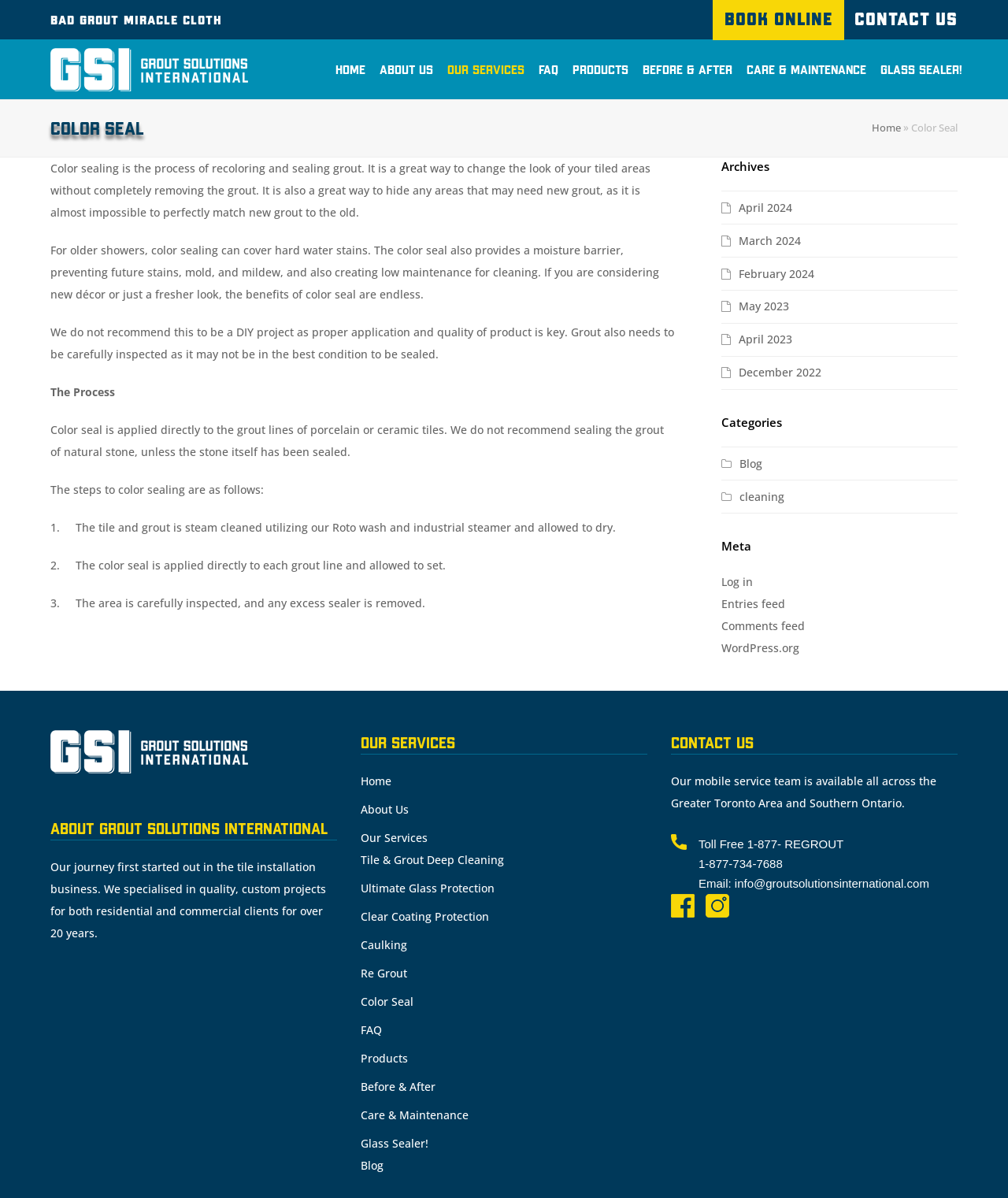Locate the bounding box coordinates of the element to click to perform the following action: 'Navigate to the 'Home' page'. The coordinates should be given as four float values between 0 and 1, in the form of [left, top, right, bottom].

[0.326, 0.042, 0.37, 0.075]